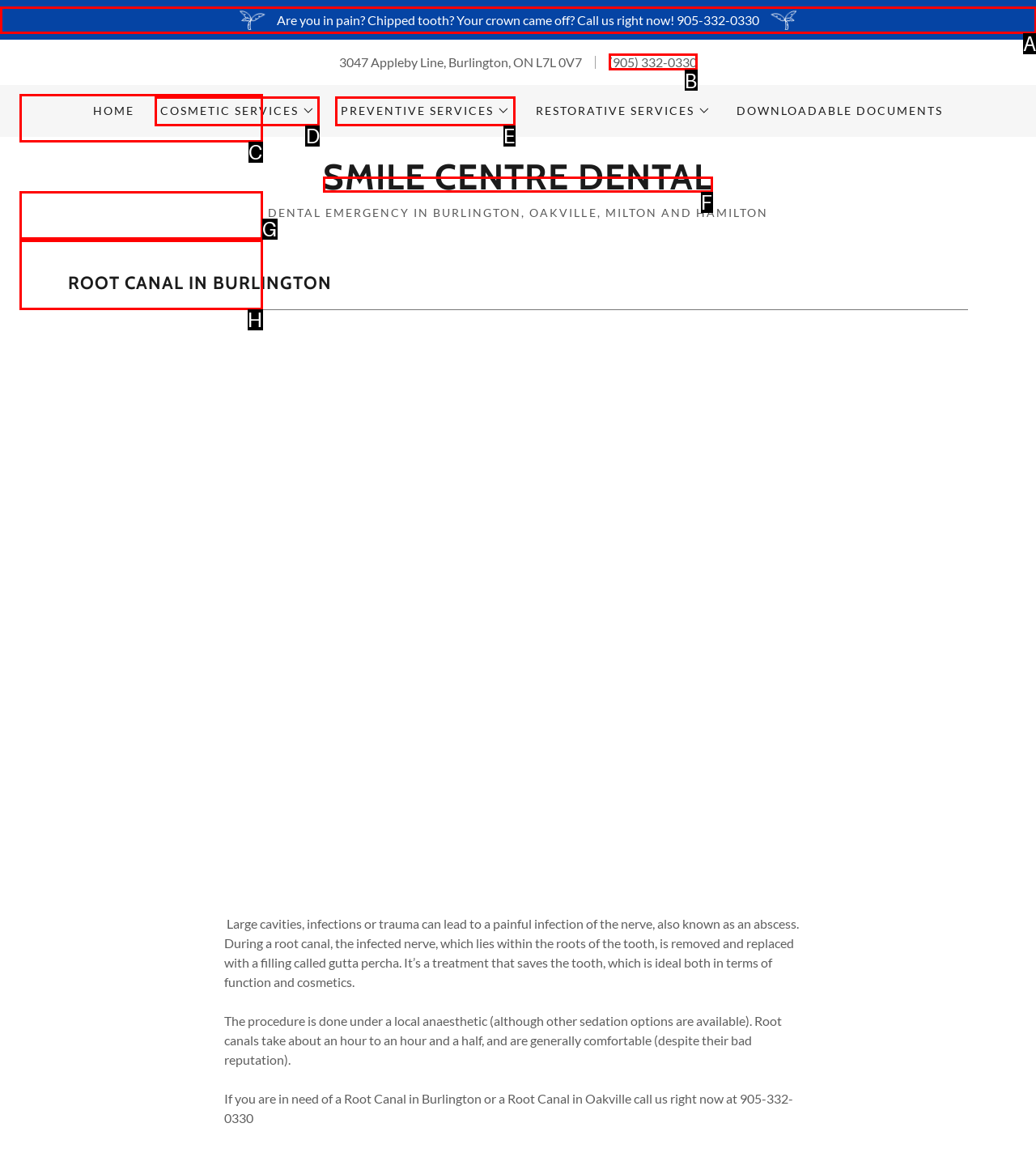Given the instruction: Call the dentist for a root canal, which HTML element should you click on?
Answer with the letter that corresponds to the correct option from the choices available.

B